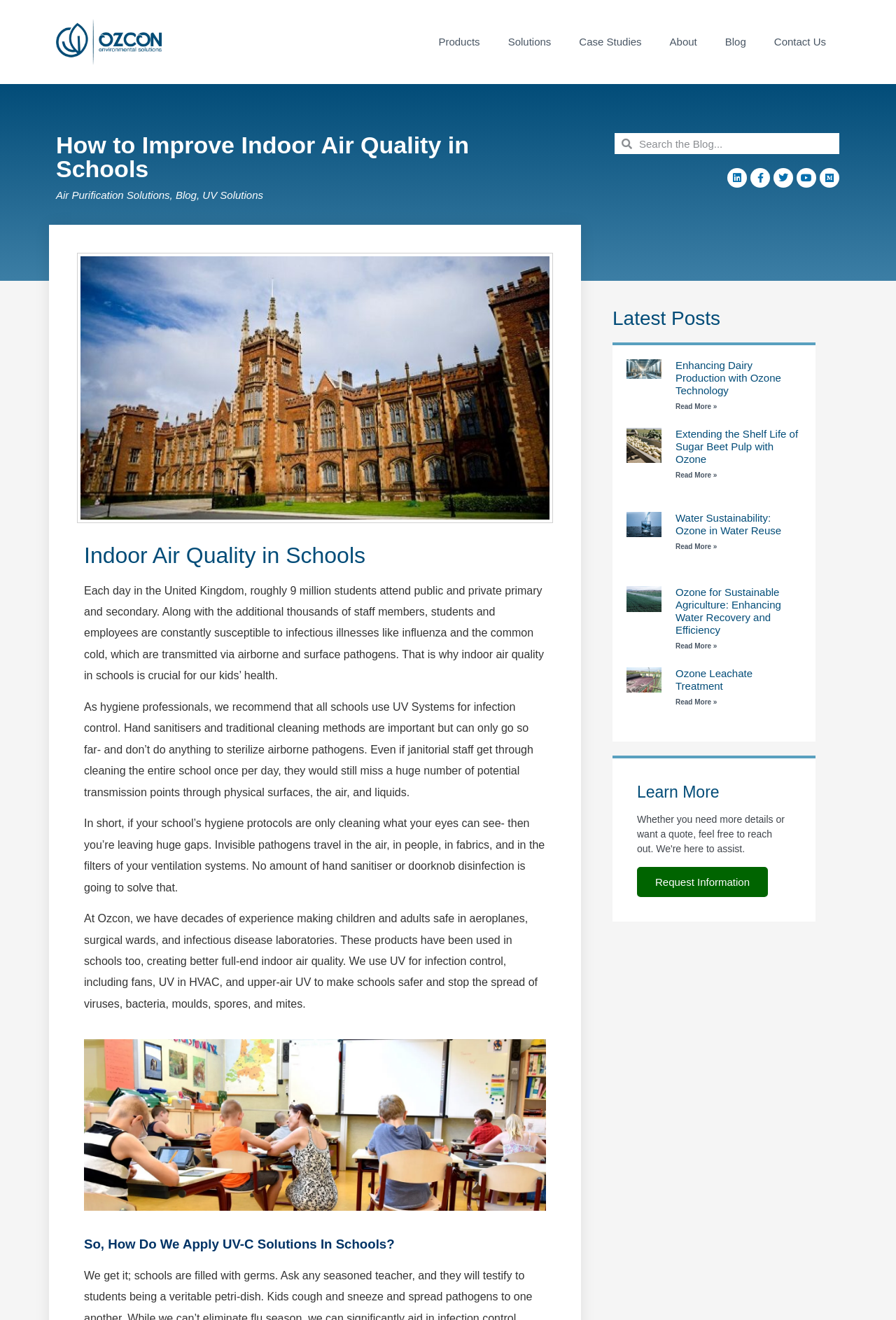Respond with a single word or phrase for the following question: 
What is the company name mentioned on the webpage?

Ozcon